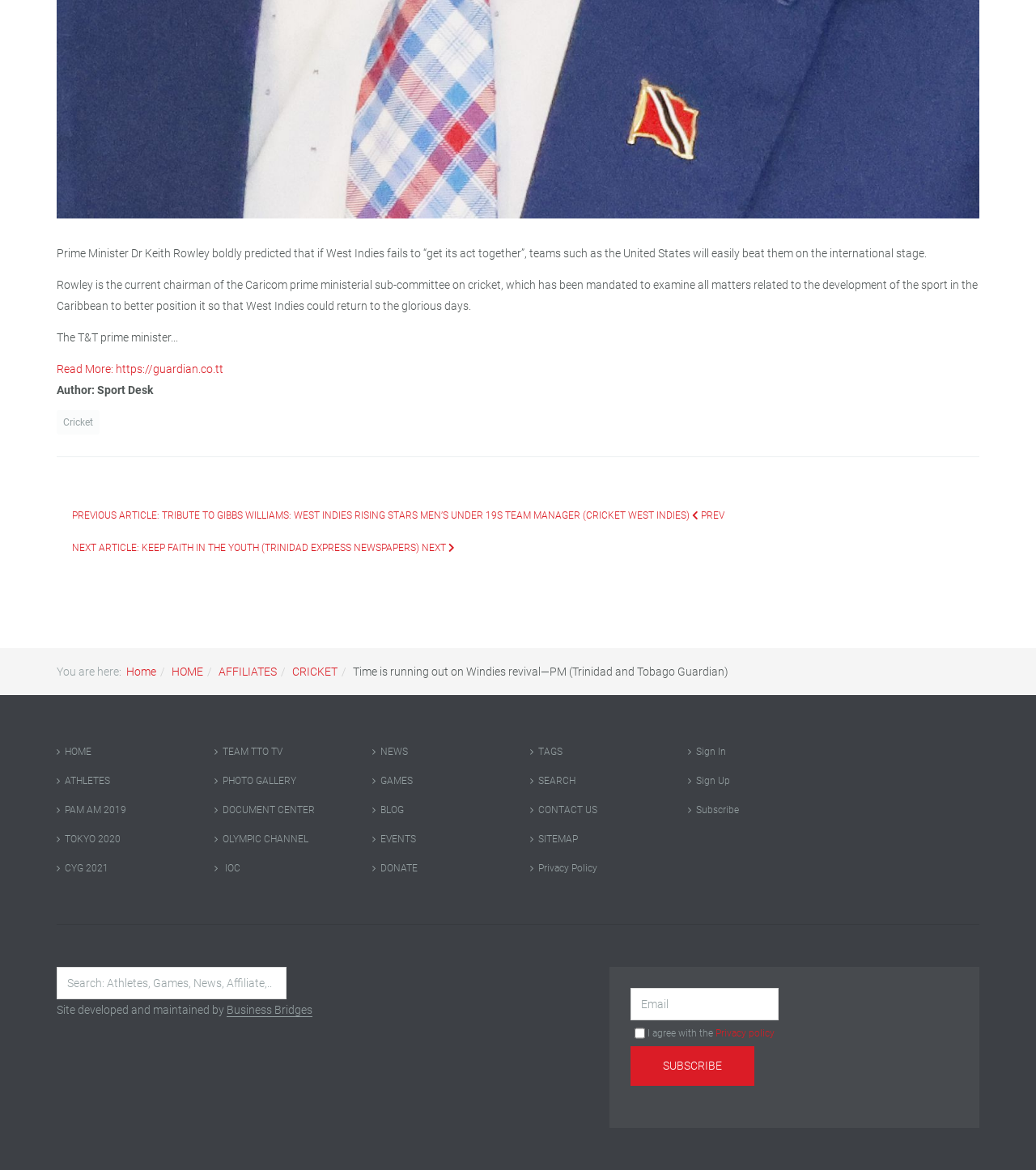Select the bounding box coordinates of the element I need to click to carry out the following instruction: "Read more about the article".

[0.055, 0.31, 0.216, 0.321]